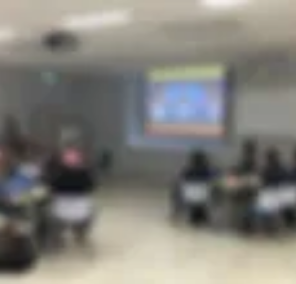Describe thoroughly the contents of the image.

The image captures a professional development session taking place in a classroom or seminar space. Attendees are seated at tables, focused on a presentation displayed on a screen in front of them. The atmosphere suggests an engaging workshop environment, likely centered around topics relevant to coaching or educator development. Participants appear to be taking notes or engaging with the materials, indicating a collaborative learning experience. The background features a bright, well-lit space that supports interaction and participation. This session aligns with themes of skill development and the facilitation of effective learning methods, which were highlighted in prior discussions within the context of coach development.